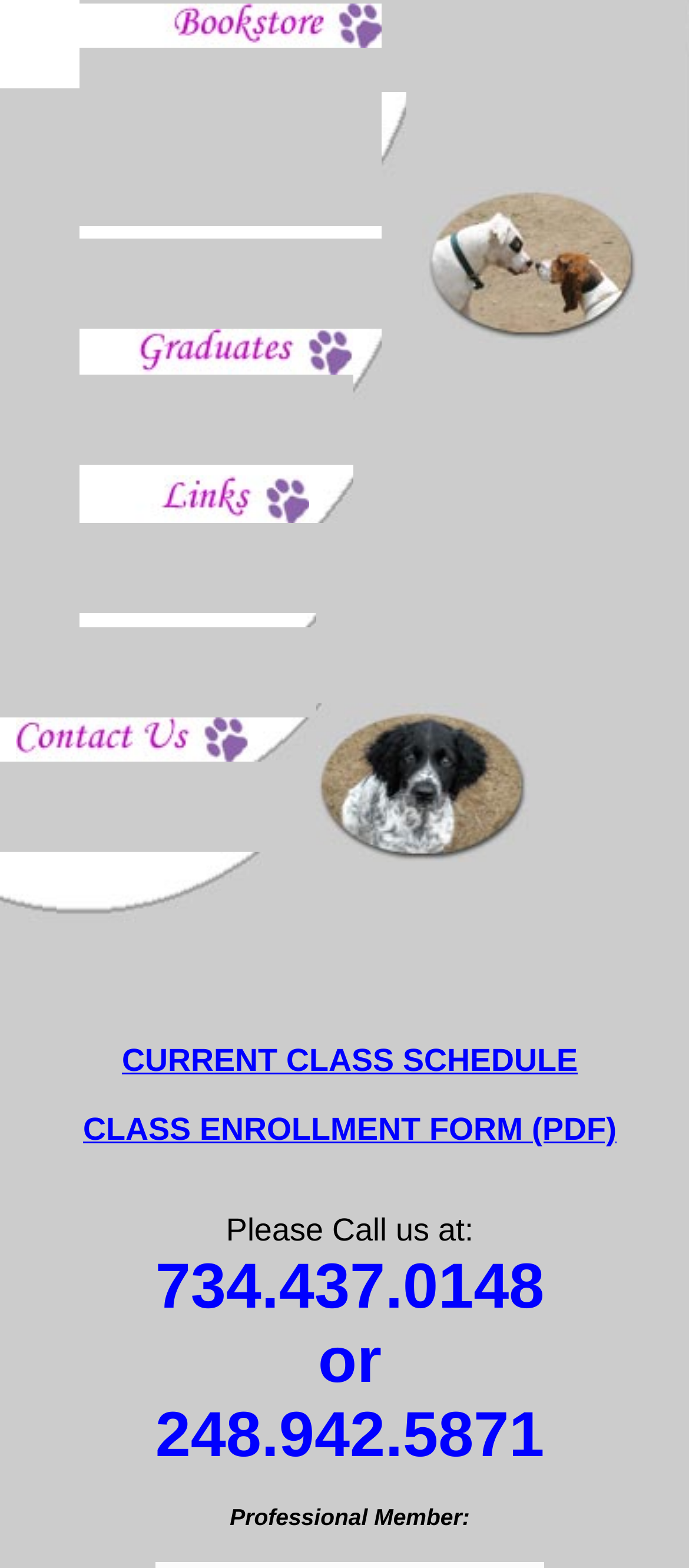Given the element description, predict the bounding box coordinates in the format (top-left x, top-left y, bottom-right x, bottom-right y). Make sure all values are between 0 and 1. Here is the element description: alt="Bookstore" name="Bookstore"

[0.115, 0.015, 0.554, 0.034]